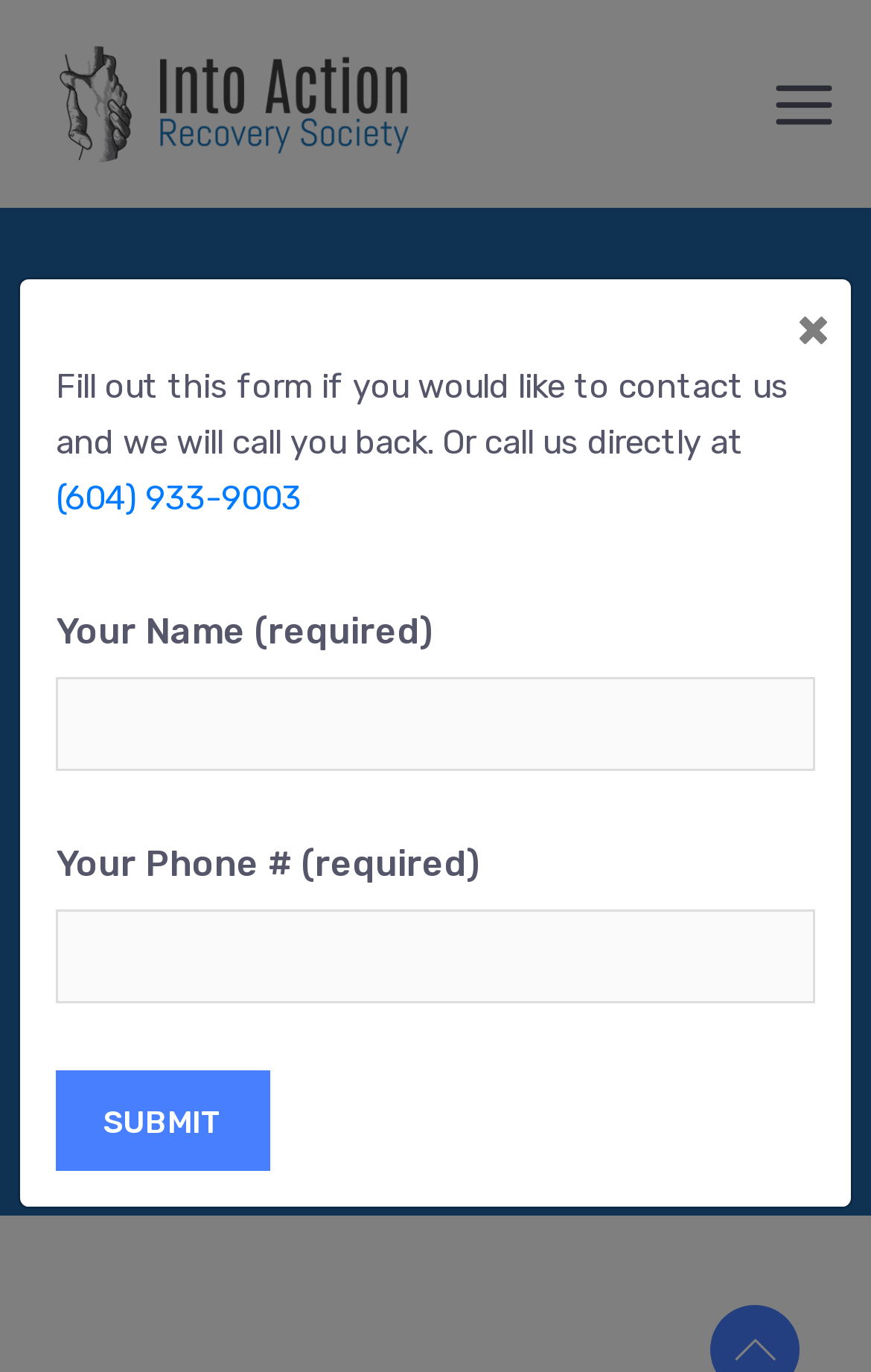Specify the bounding box coordinates of the area to click in order to execute this command: 'Fill out the contact form'. The coordinates should consist of four float numbers ranging from 0 to 1, and should be formatted as [left, top, right, bottom].

[0.064, 0.493, 0.936, 0.561]